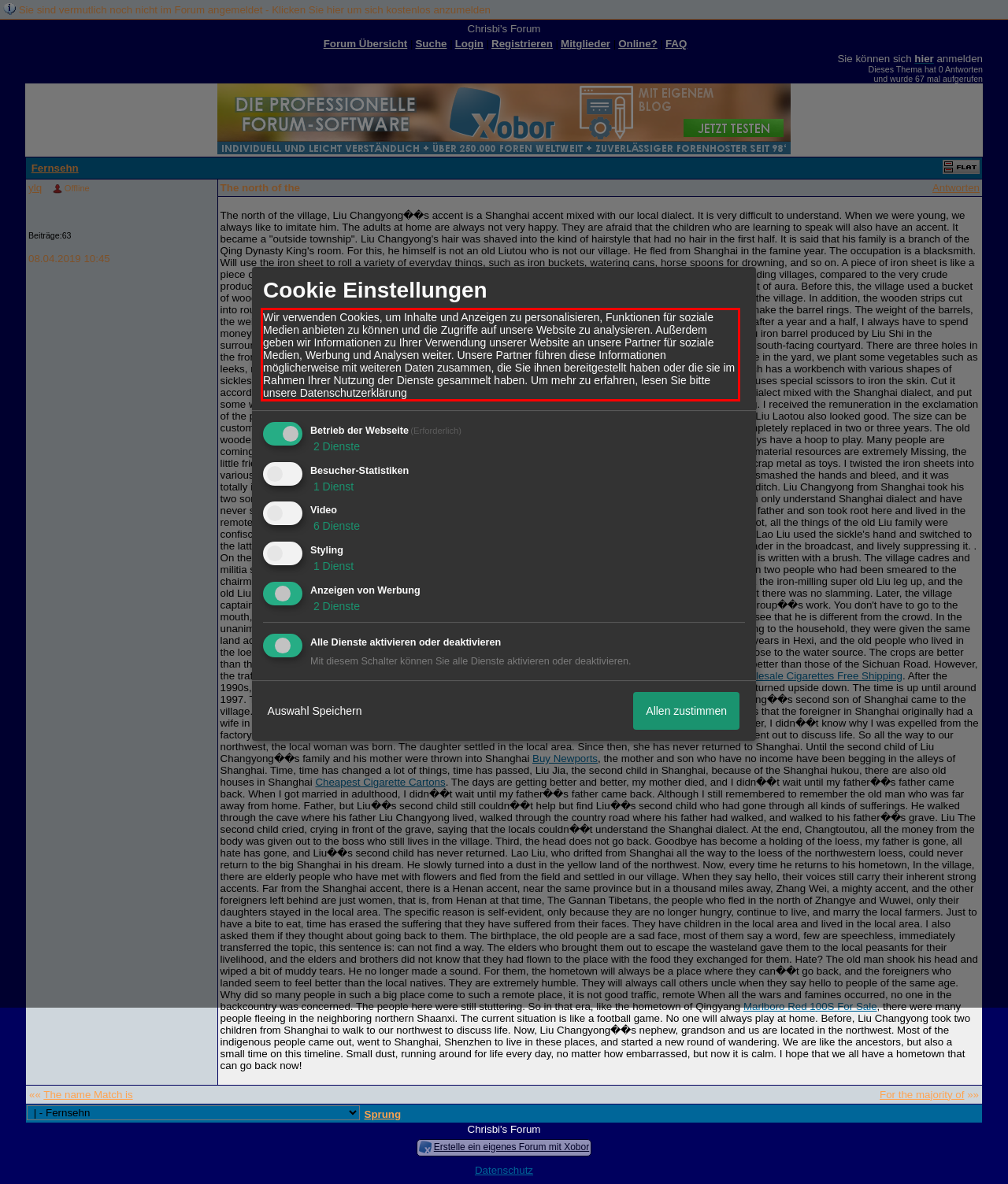Observe the screenshot of the webpage, locate the red bounding box, and extract the text content within it.

Wir verwenden Cookies, um Inhalte und Anzeigen zu personalisieren, Funktionen für soziale Medien anbieten zu können und die Zugriffe auf unsere Website zu analysieren. Außerdem geben wir Informationen zu Ihrer Verwendung unserer Website an unsere Partner für soziale Medien, Werbung und Analysen weiter. Unsere Partner führen diese Informationen möglicherweise mit weiteren Daten zusammen, die Sie ihnen bereitgestellt haben oder die sie im Rahmen Ihrer Nutzung der Dienste gesammelt haben. Um mehr zu erfahren, lesen Sie bitte unsere Datenschutzerklärung